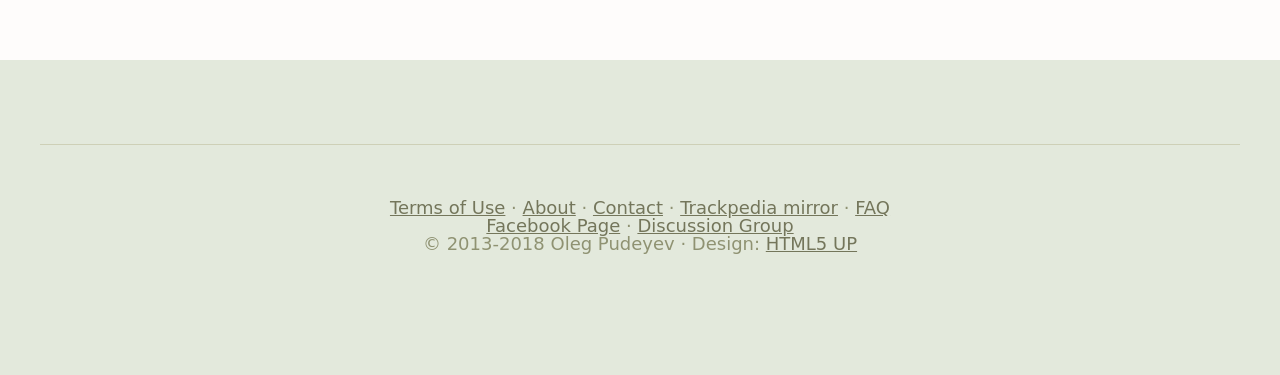Based on the provided description, "FAQ", find the bounding box of the corresponding UI element in the screenshot.

[0.668, 0.526, 0.695, 0.582]